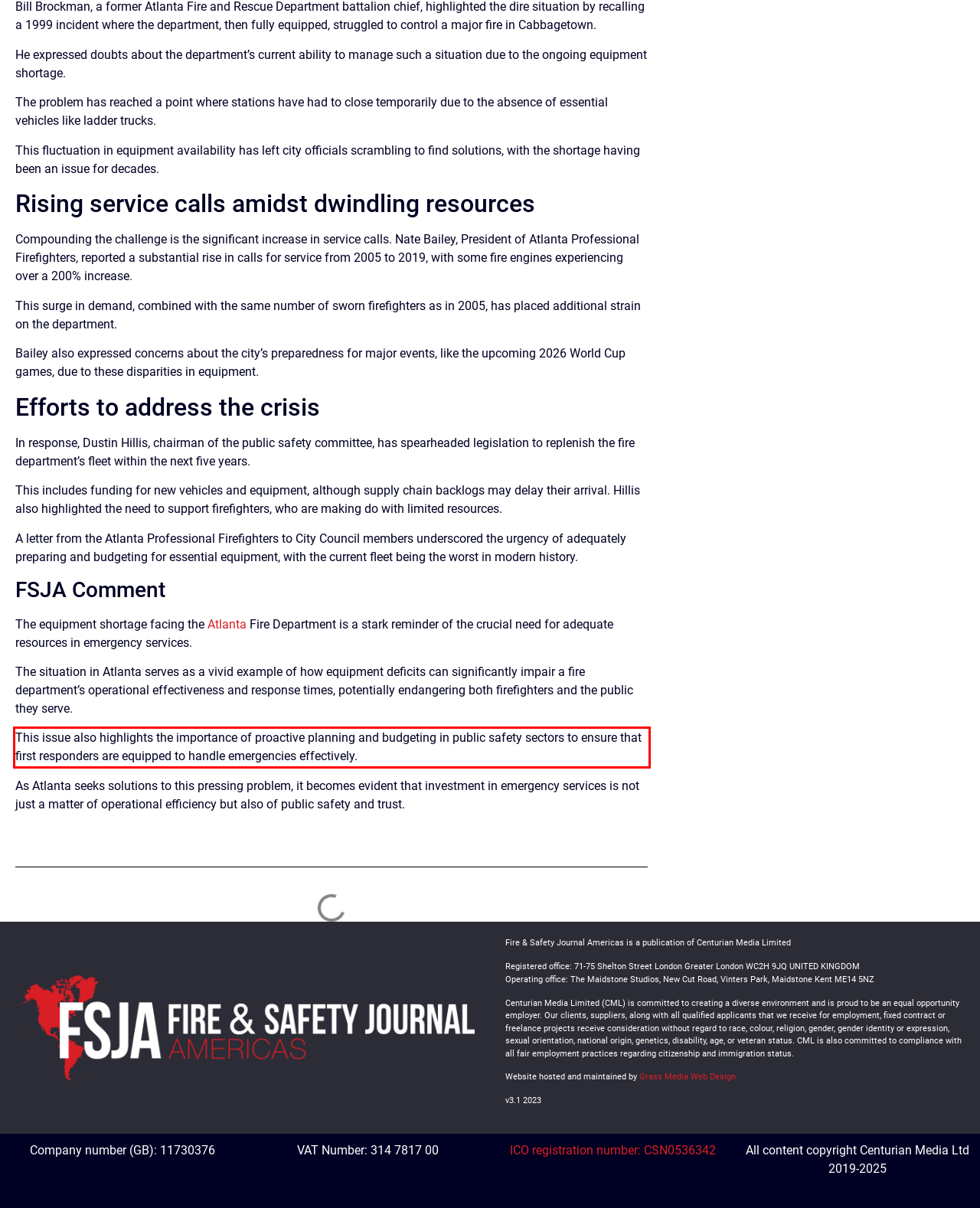You are given a webpage screenshot with a red bounding box around a UI element. Extract and generate the text inside this red bounding box.

This issue also highlights the importance of proactive planning and budgeting in public safety sectors to ensure that first responders are equipped to handle emergencies effectively.